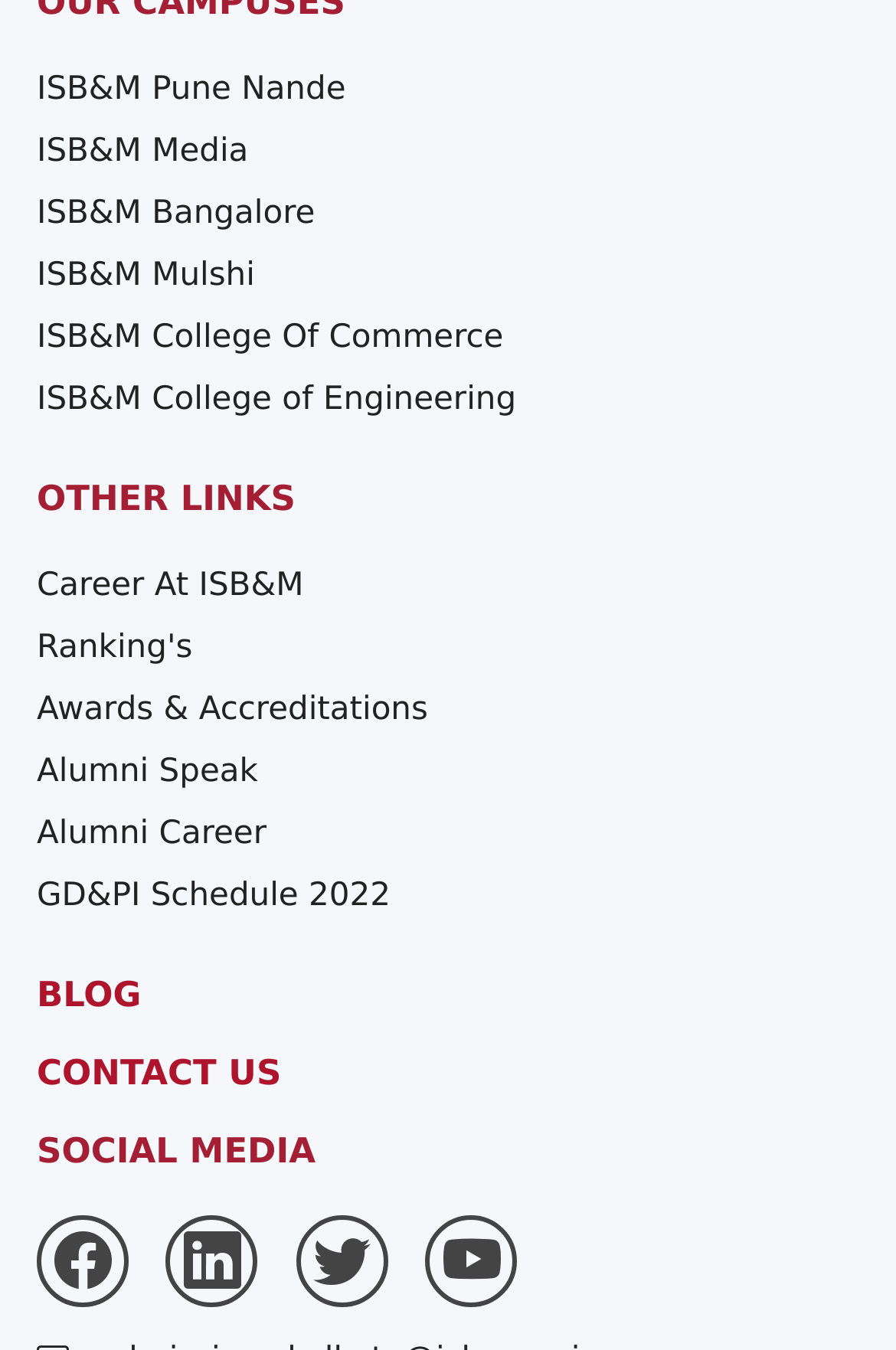Identify and provide the bounding box coordinates of the UI element described: "ISB&M College Of Commerce". The coordinates should be formatted as [left, top, right, bottom], with each number being a float between 0 and 1.

[0.041, 0.236, 0.562, 0.263]